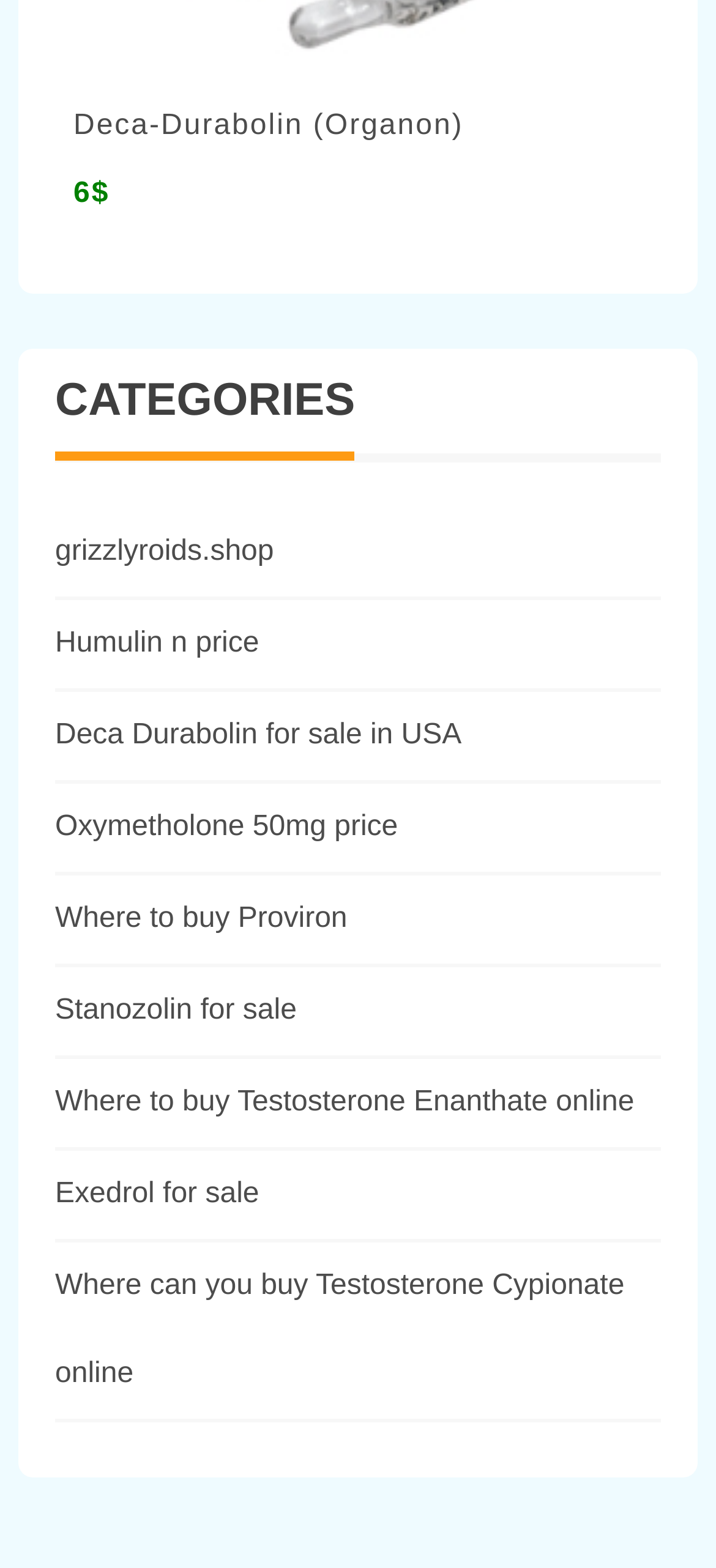Find the bounding box coordinates of the element to click in order to complete this instruction: "Explore Where to buy Testosterone Enanthate online". The bounding box coordinates must be four float numbers between 0 and 1, denoted as [left, top, right, bottom].

[0.077, 0.692, 0.886, 0.712]